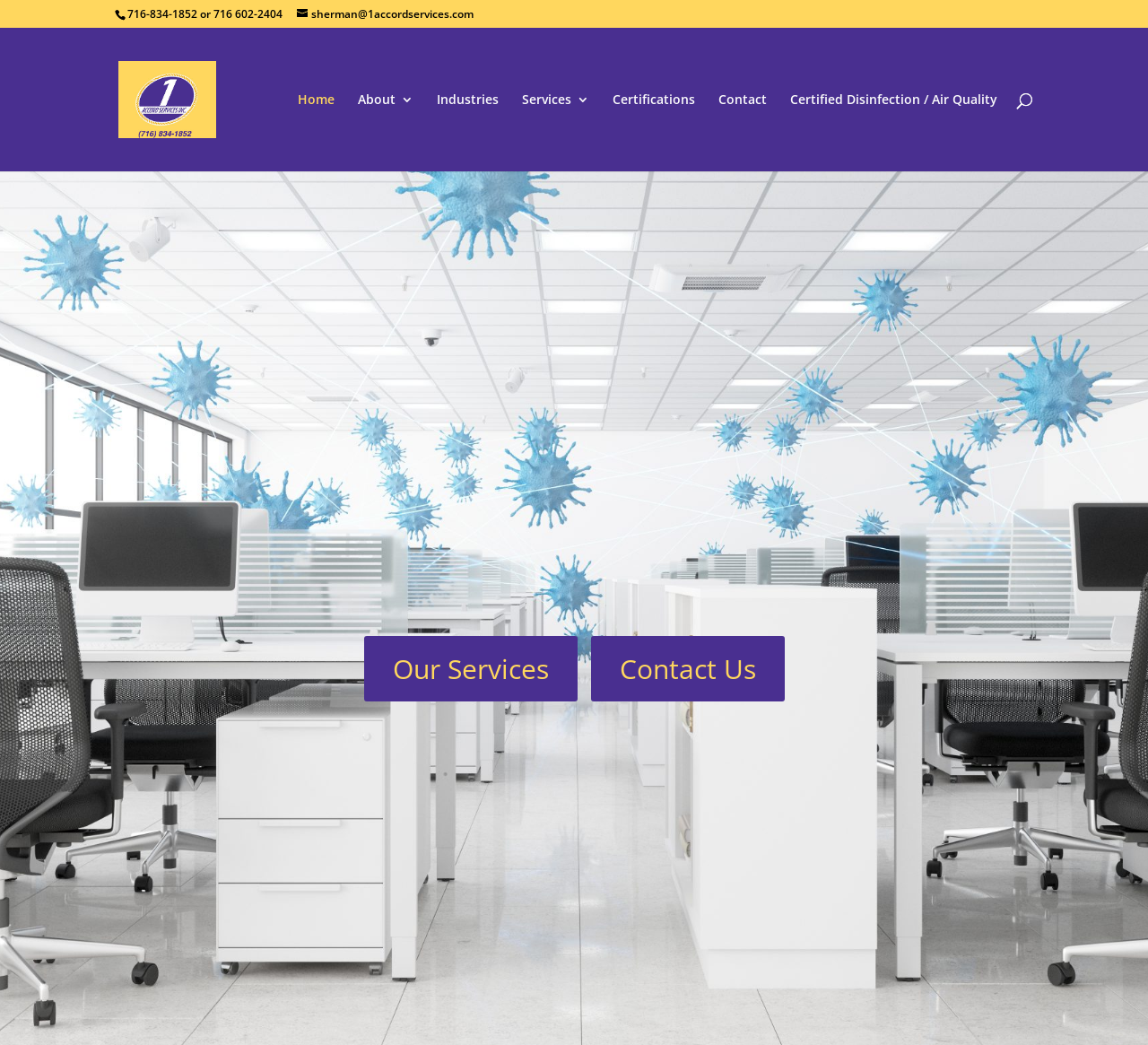Is there a search box on the webpage?
Based on the screenshot, provide a one-word or short-phrase response.

Yes